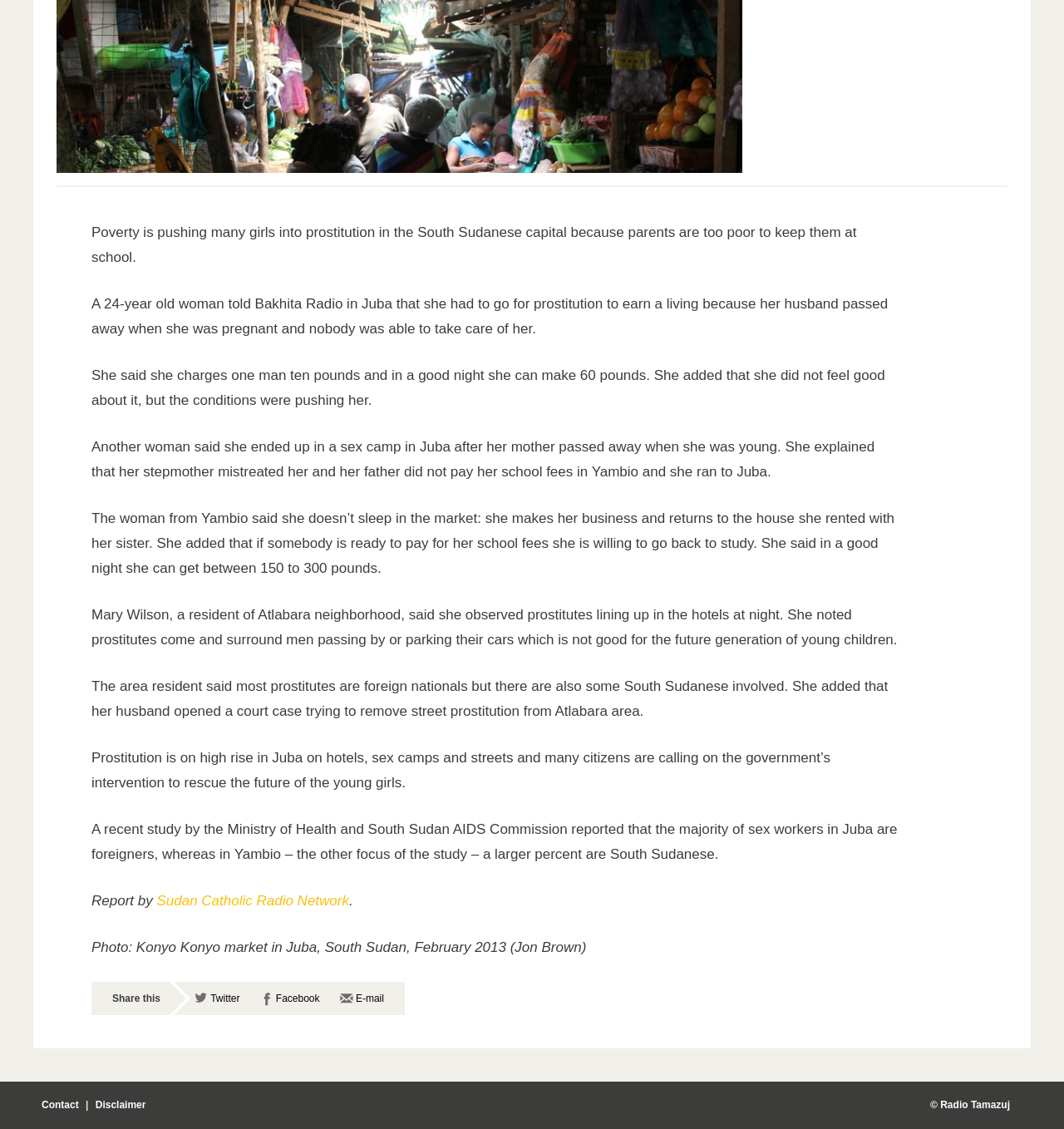Extract the bounding box coordinates for the HTML element that matches this description: "Contact". The coordinates should be four float numbers between 0 and 1, i.e., [left, top, right, bottom].

[0.035, 0.973, 0.078, 0.984]